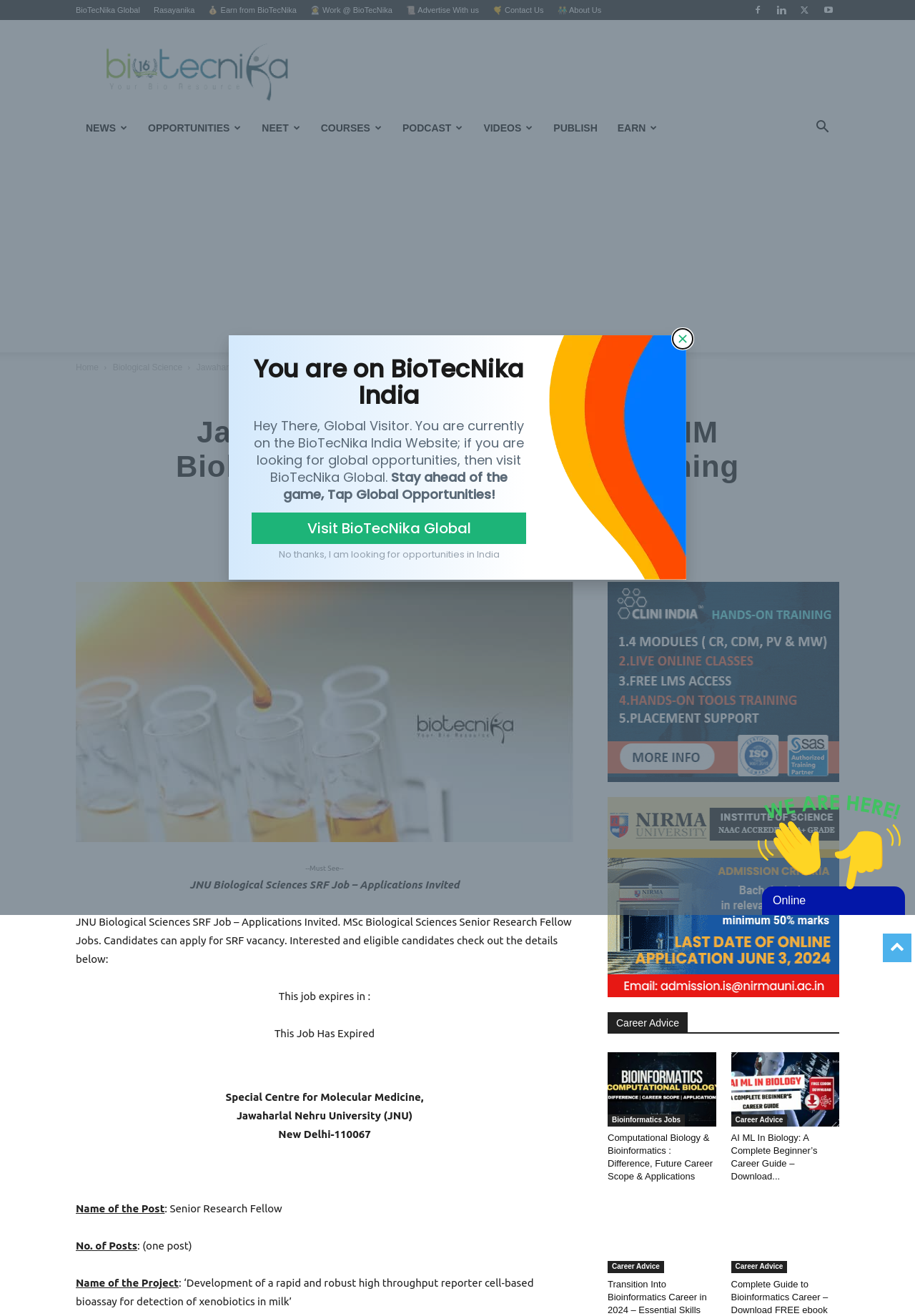What is the number of posts mentioned in the job posting?
Provide a detailed answer to the question, using the image to inform your response.

The job posting mentions 'No. of Posts: (one post)' which indicates that there is only one post available.